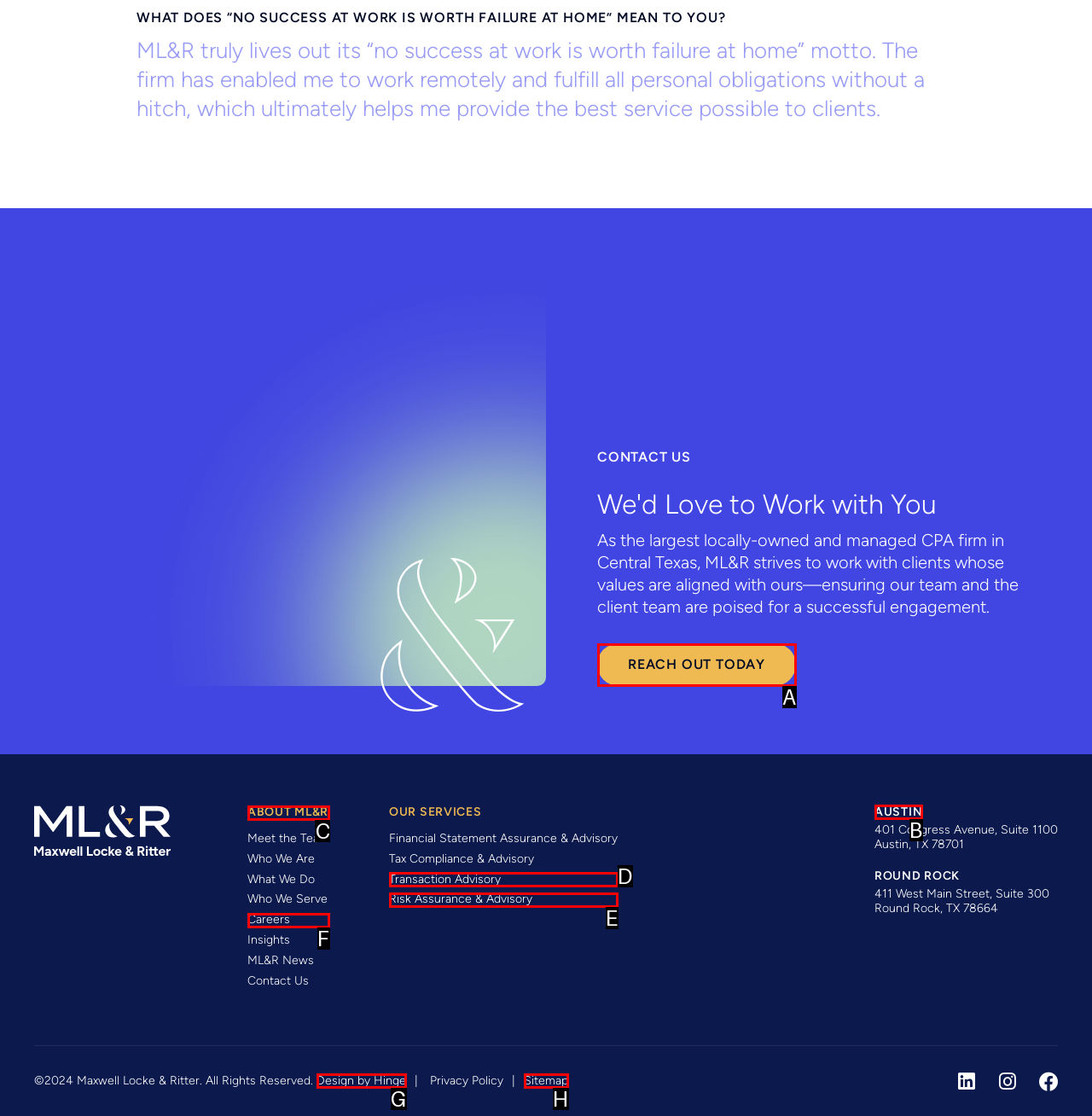Determine which option should be clicked to carry out this task: Click 'ABOUT ML&R'
State the letter of the correct choice from the provided options.

C